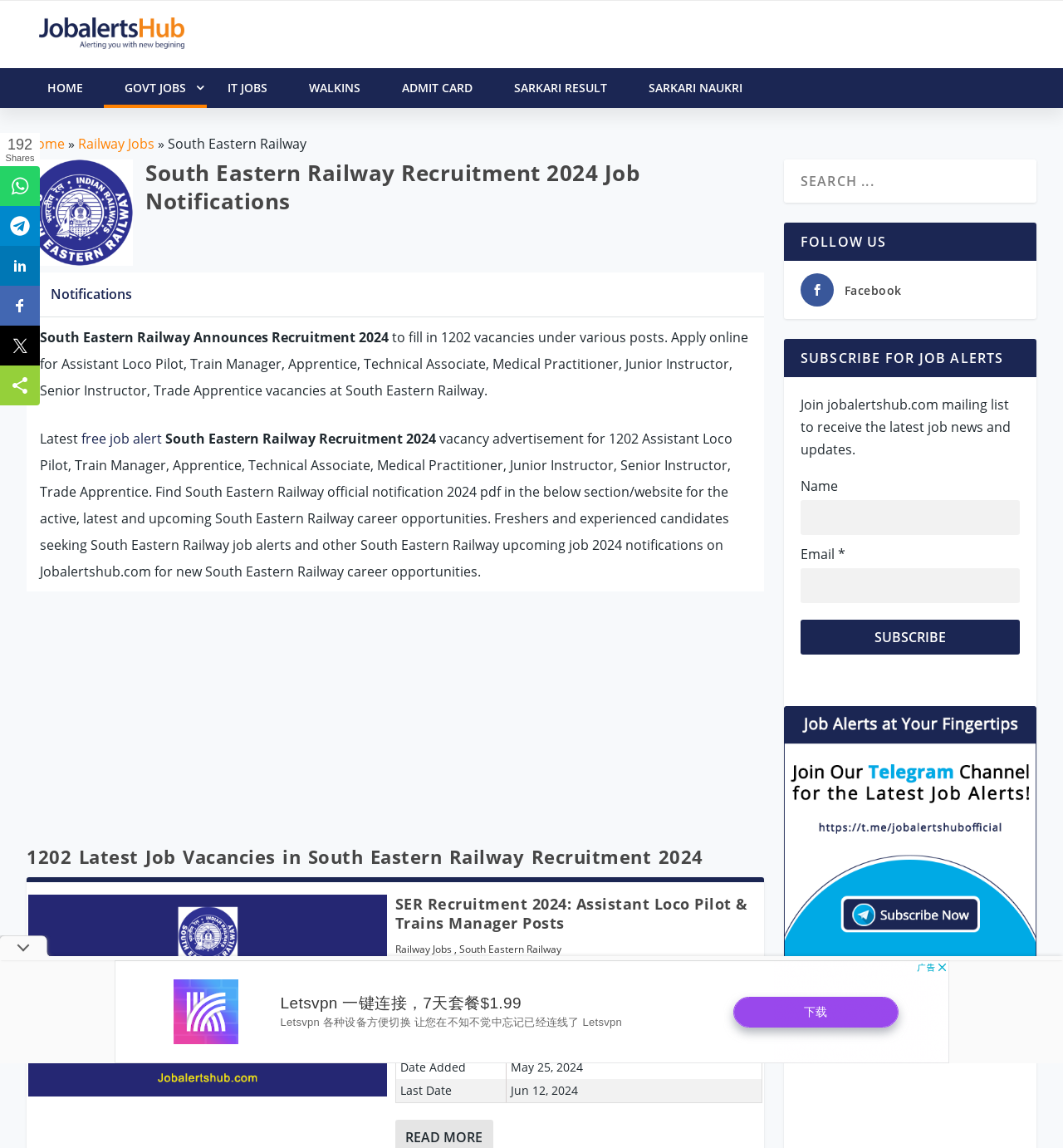Please locate the bounding box coordinates for the element that should be clicked to achieve the following instruction: "Subscribe for job alerts". Ensure the coordinates are given as four float numbers between 0 and 1, i.e., [left, top, right, bottom].

[0.753, 0.54, 0.959, 0.57]